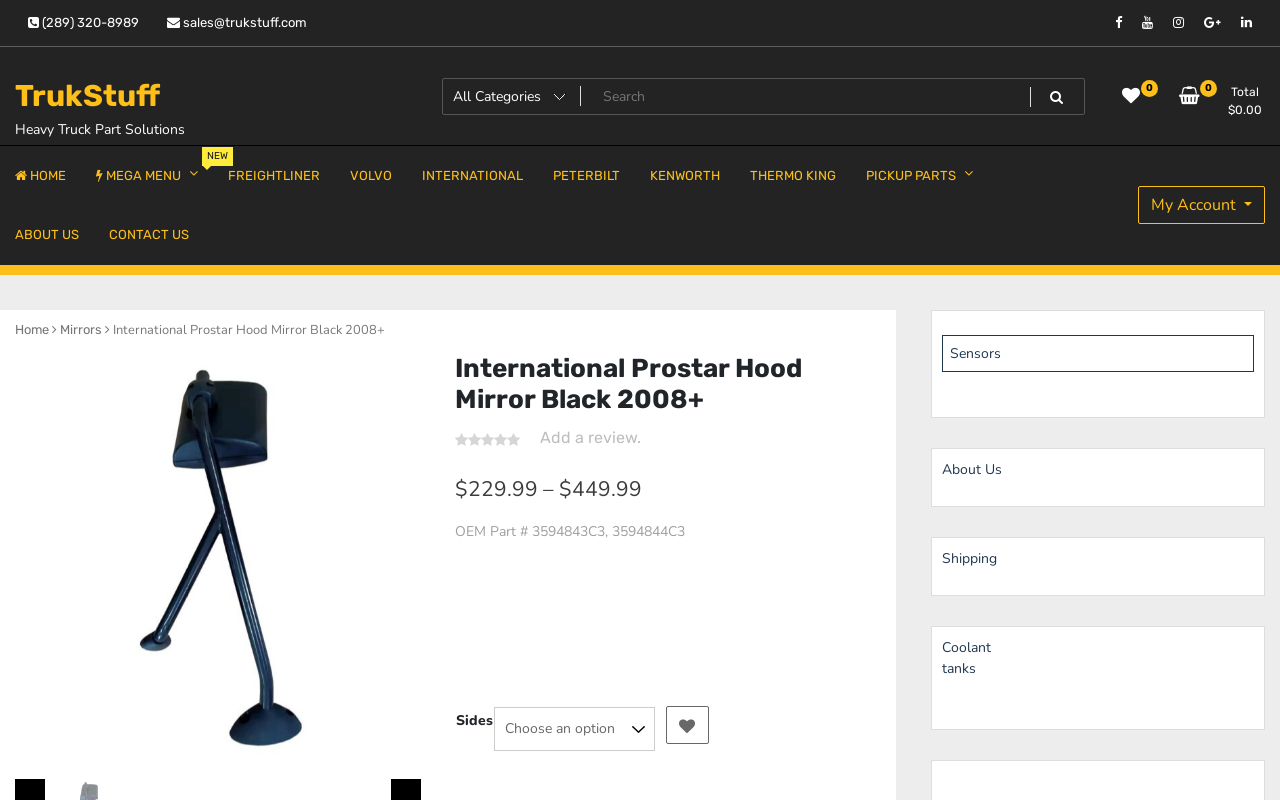Determine the bounding box coordinates of the clickable element to complete this instruction: "View my account". Provide the coordinates in the format of four float numbers between 0 and 1, [left, top, right, bottom].

[0.889, 0.232, 0.988, 0.28]